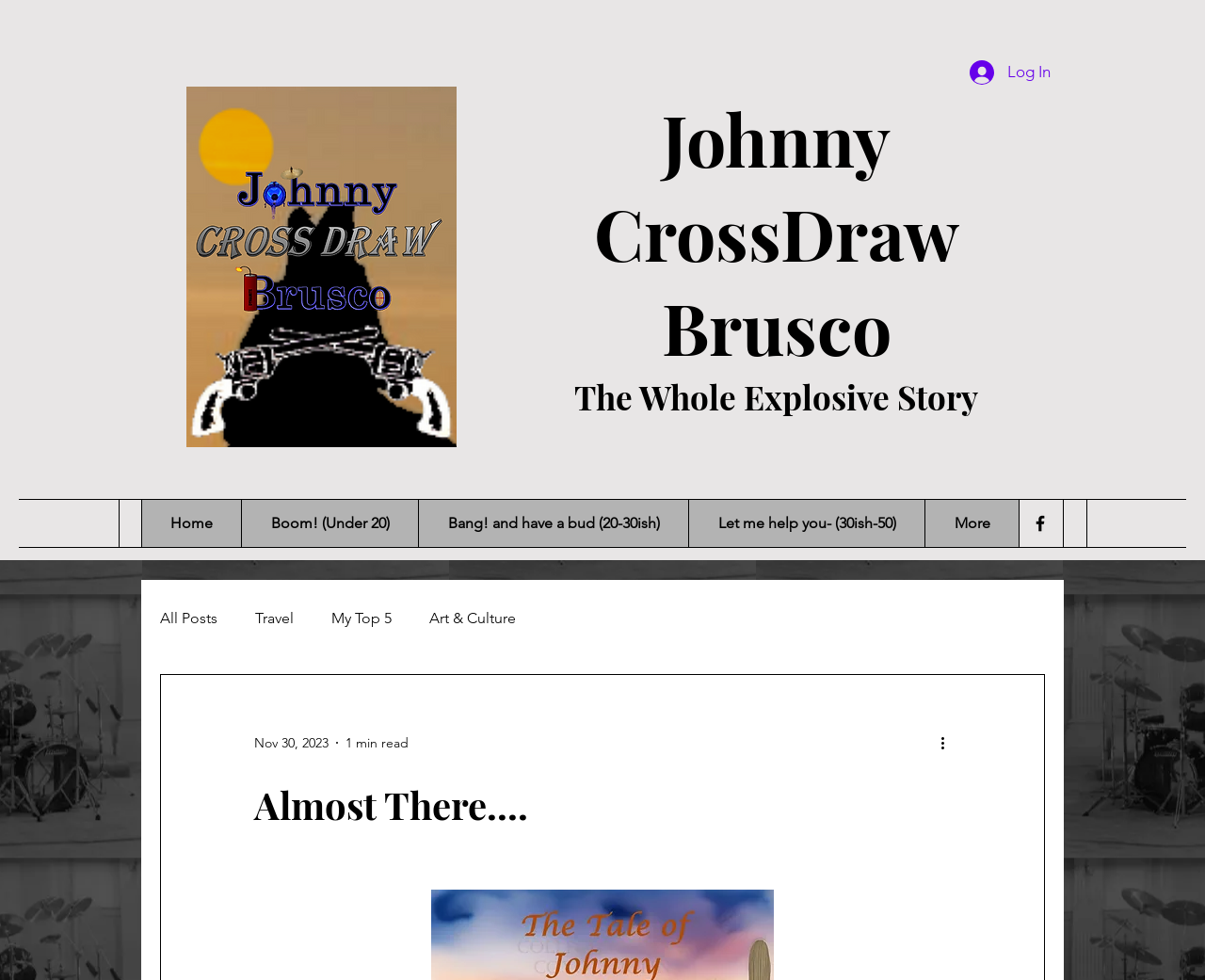Determine the bounding box coordinates of the clickable region to carry out the instruction: "Read the latest blog post".

[0.211, 0.749, 0.273, 0.766]